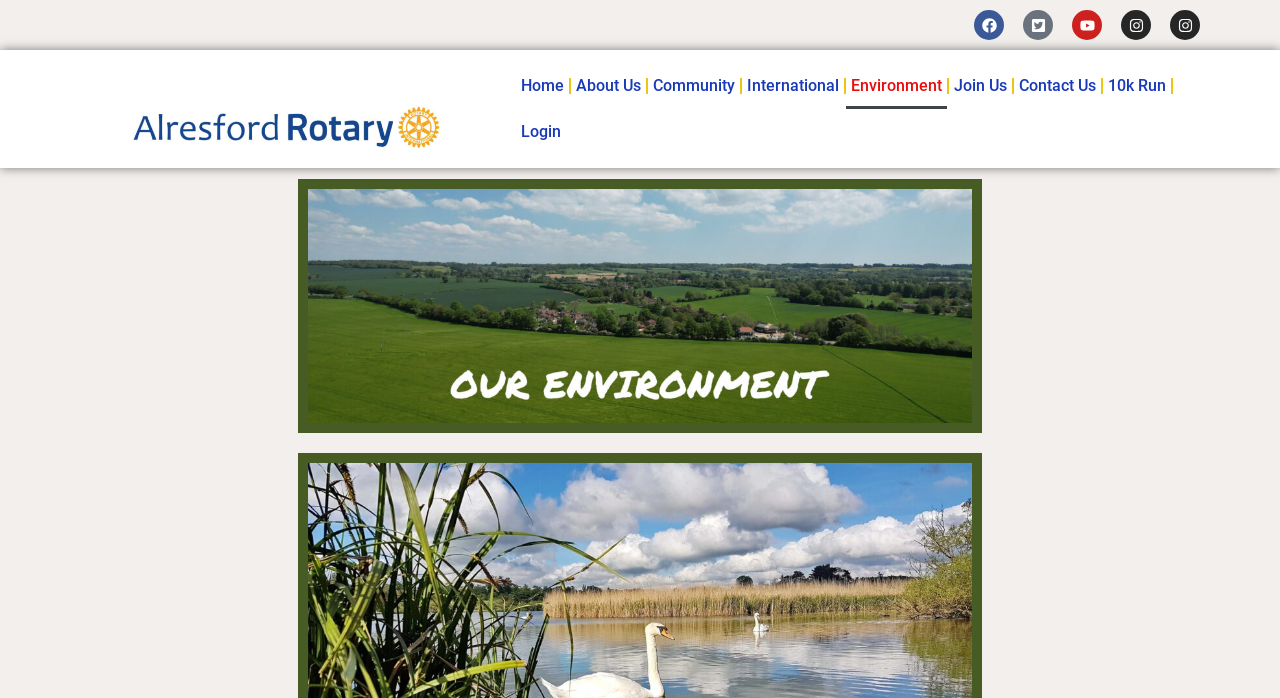Use a single word or phrase to answer the question:
How many navigation links are there?

9